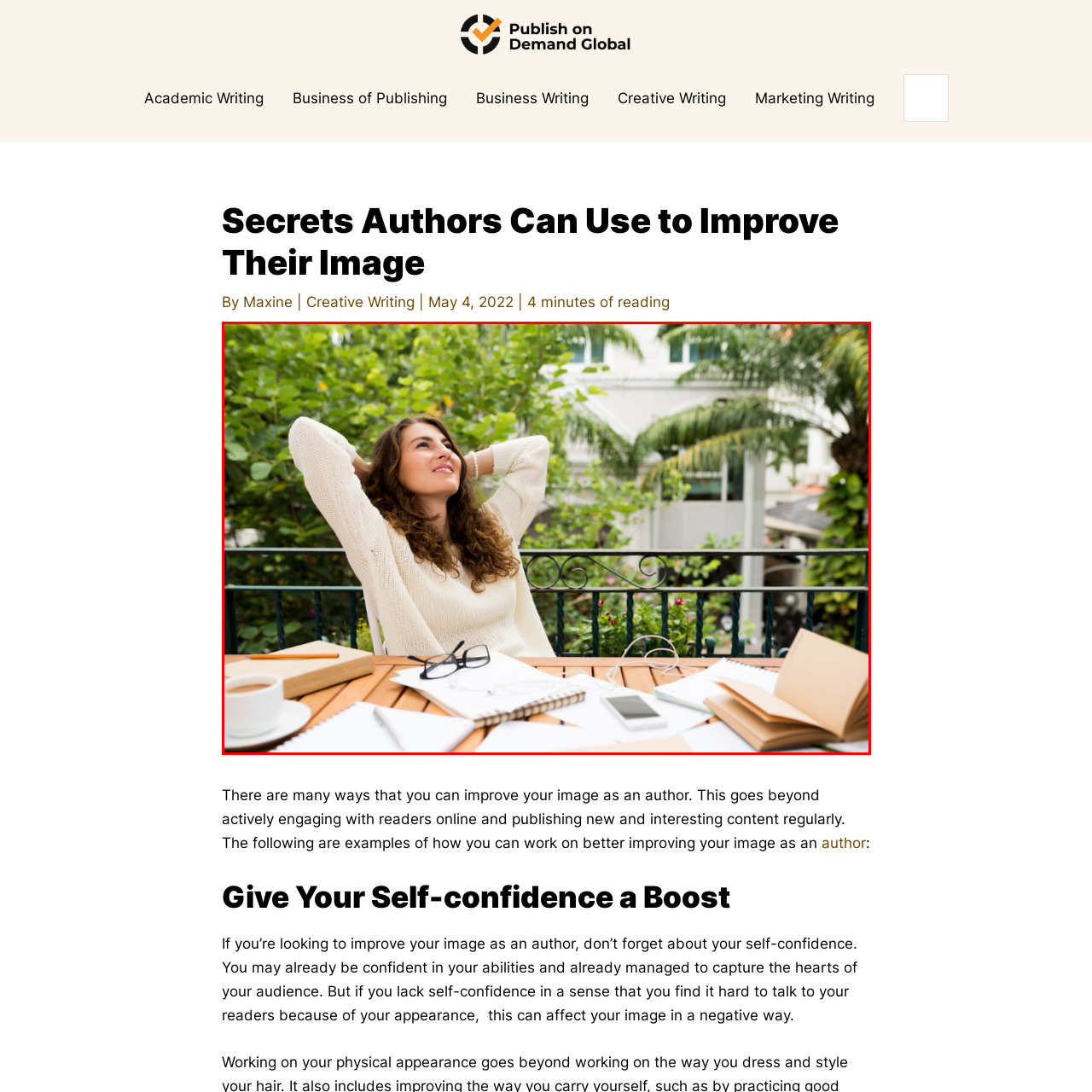Inspect the picture enclosed by the red border, What is the color of the woman's sweater? Provide your answer as a single word or phrase.

Cream-colored